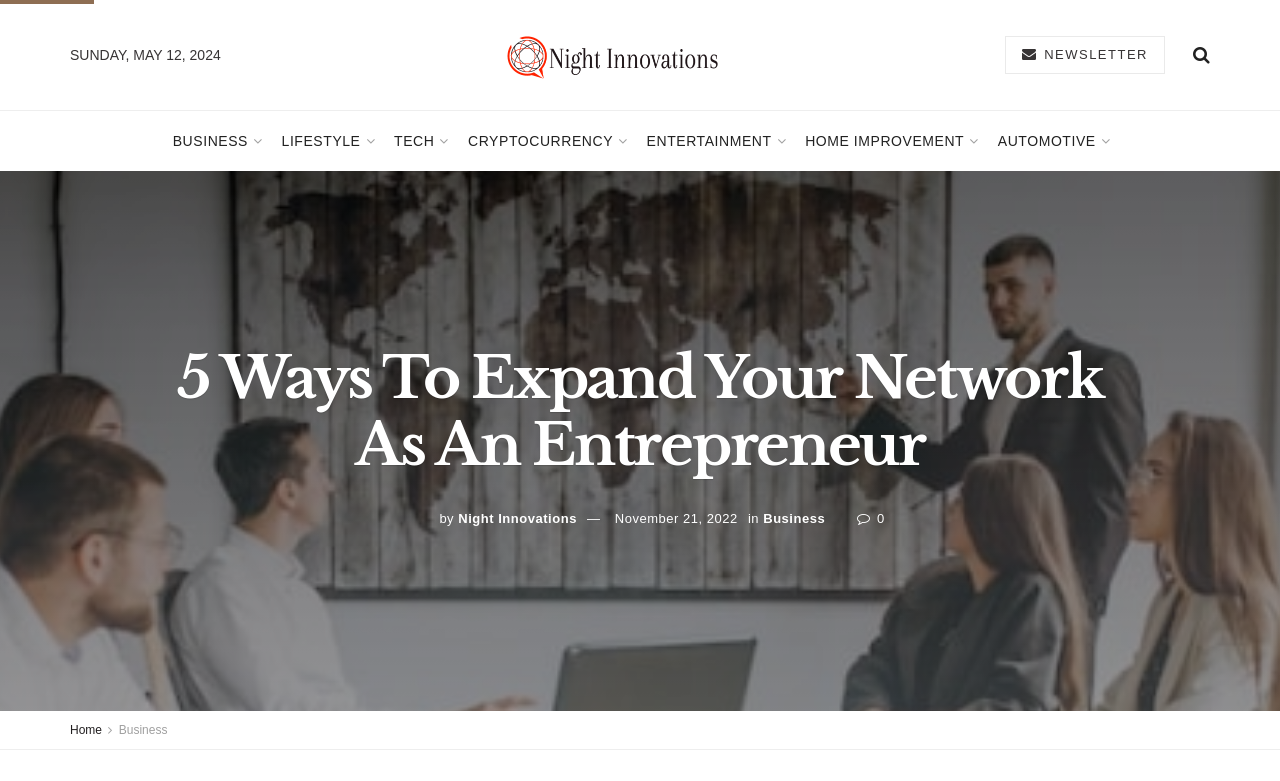Identify the bounding box coordinates of the HTML element based on this description: "painting on rocks and stones".

None